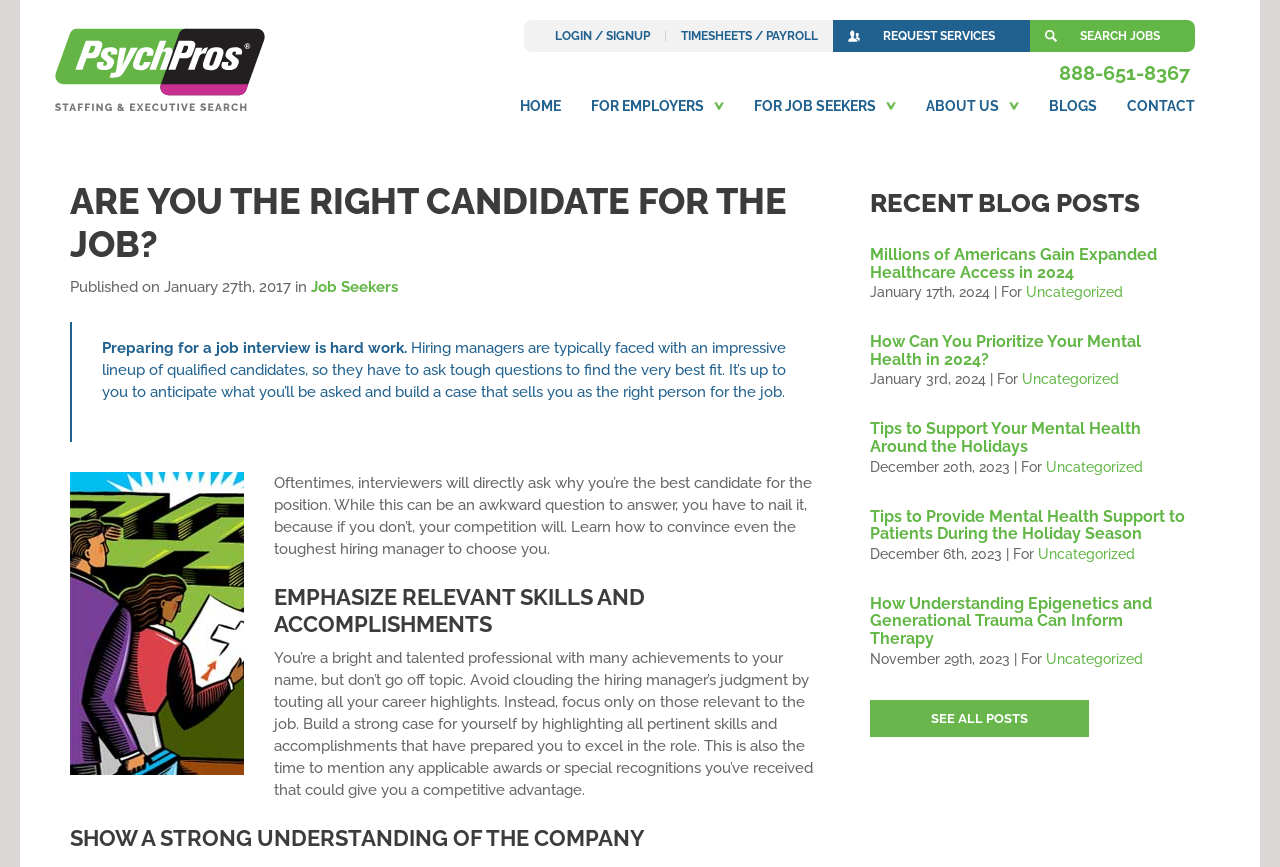Identify the bounding box coordinates for the element you need to click to achieve the following task: "Click on the HOME link". The coordinates must be four float values ranging from 0 to 1, formatted as [left, top, right, bottom].

[0.395, 0.098, 0.45, 0.144]